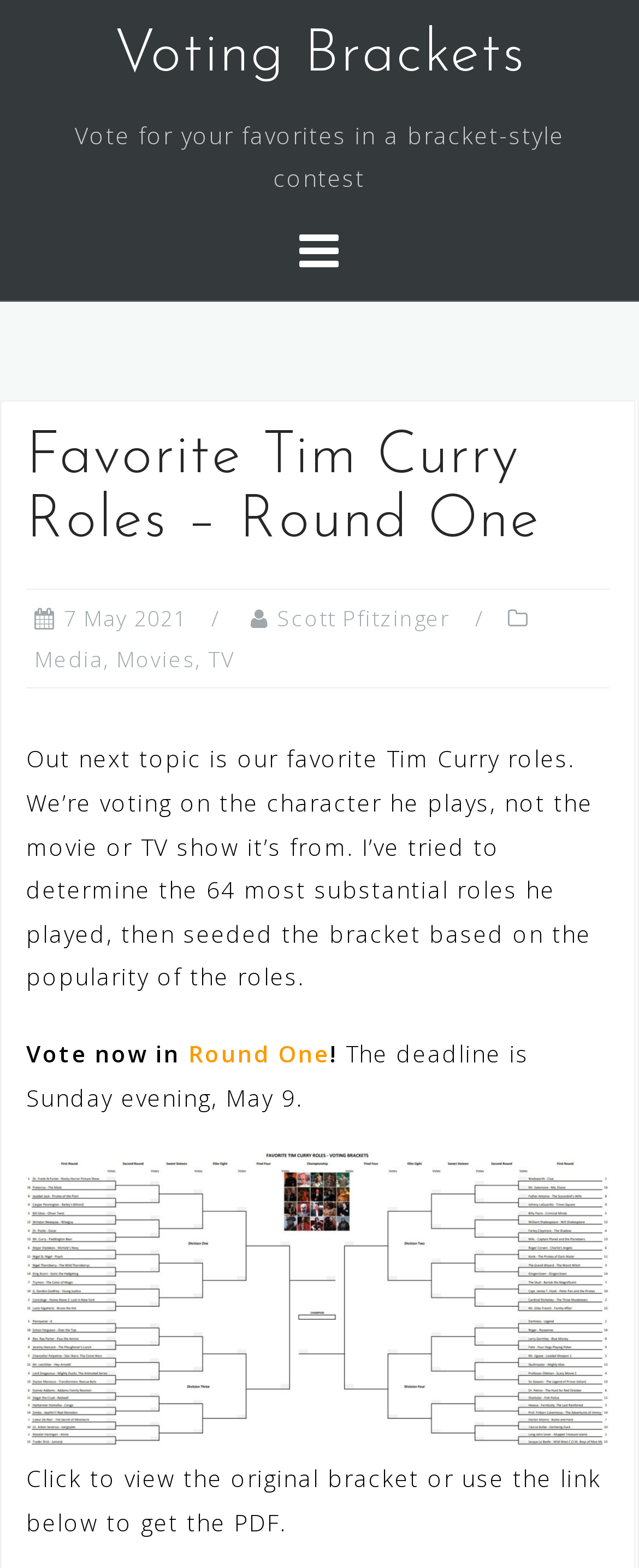Please provide a one-word or phrase answer to the question: 
What is the deadline for submitting votes?

Sunday evening, May 9